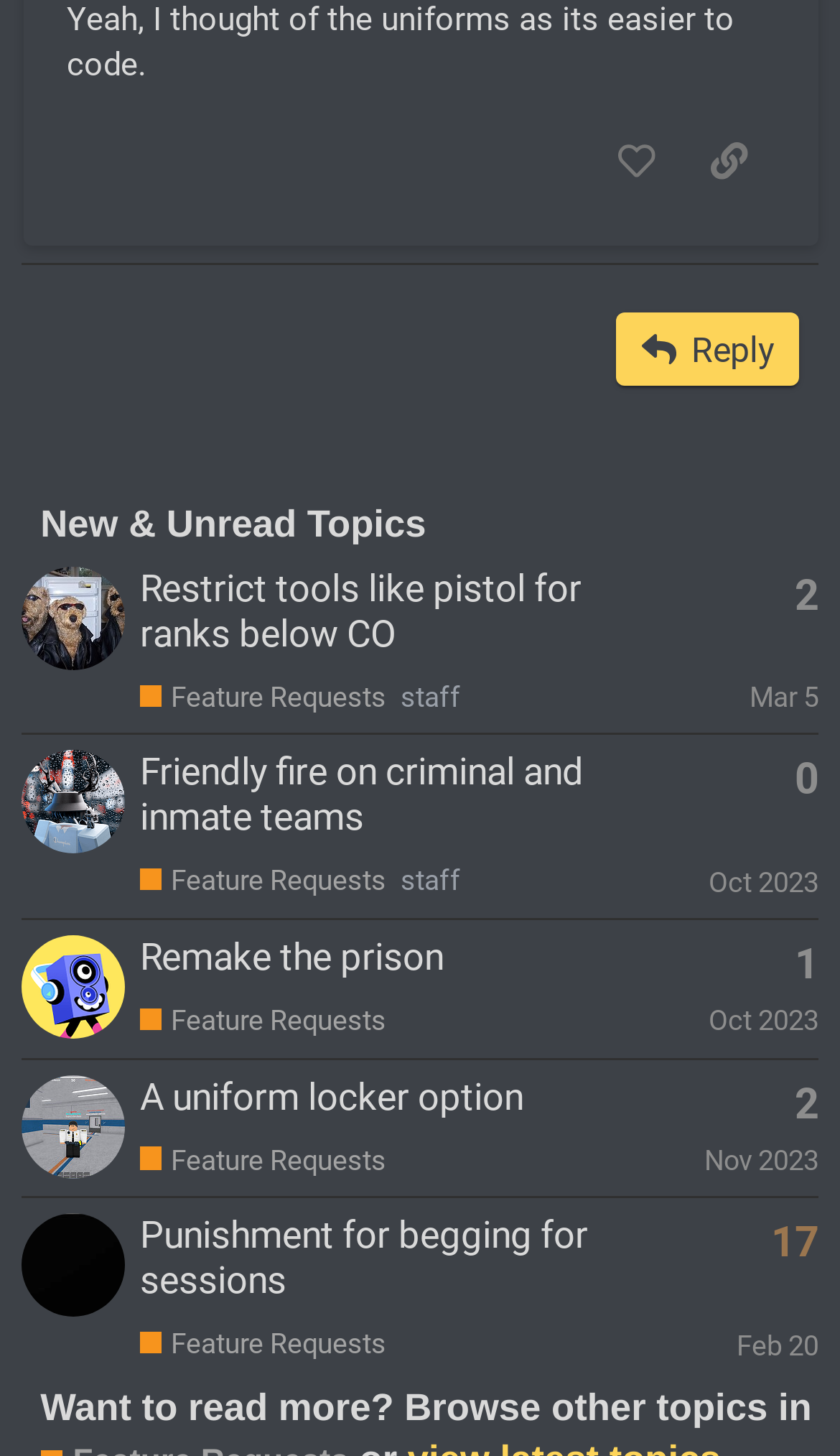Answer succinctly with a single word or phrase:
What is the title of the first topic?

Restrict tools like pistol for ranks below CO